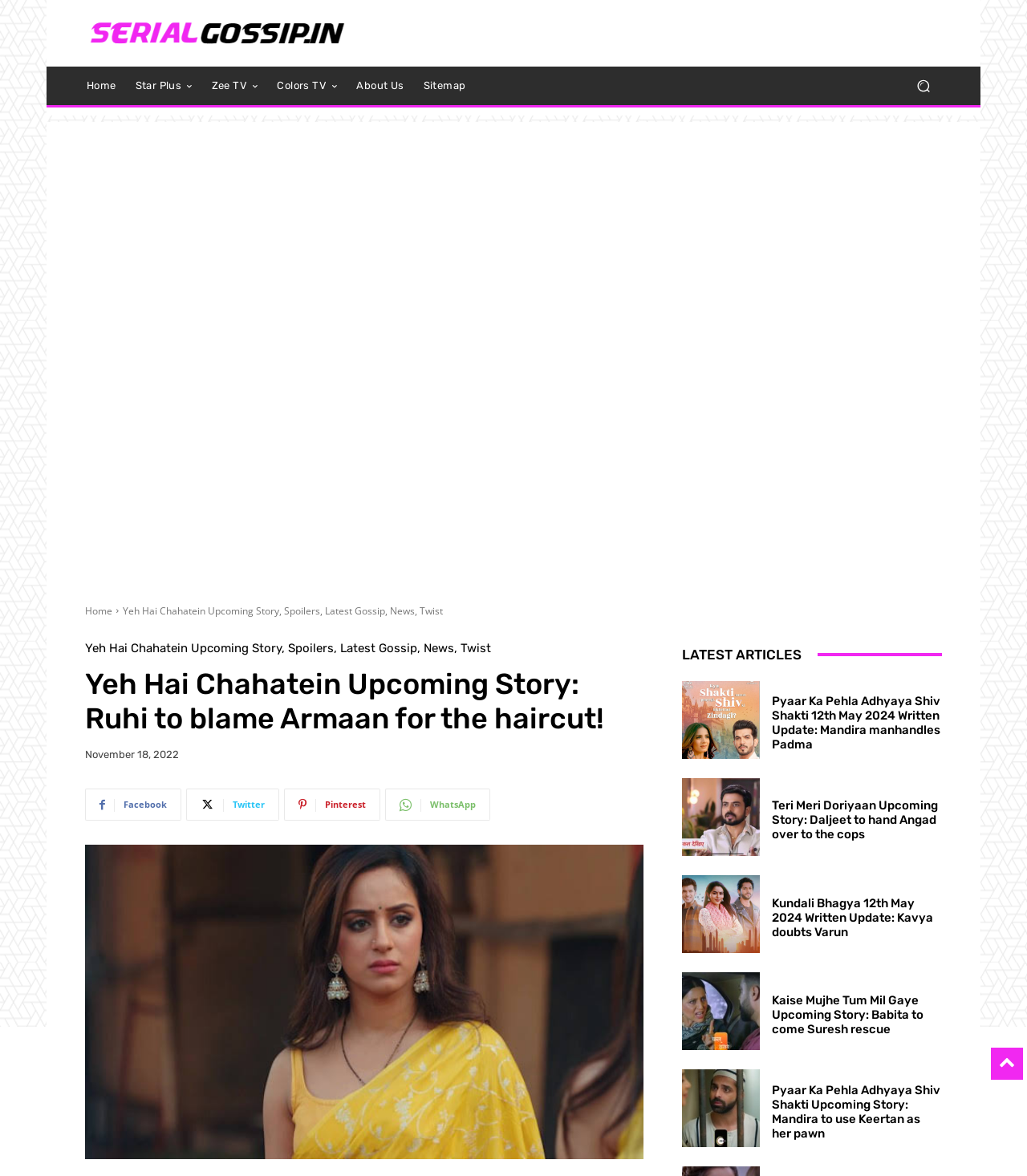Could you specify the bounding box coordinates for the clickable section to complete the following instruction: "Search for something"?

[0.881, 0.057, 0.917, 0.089]